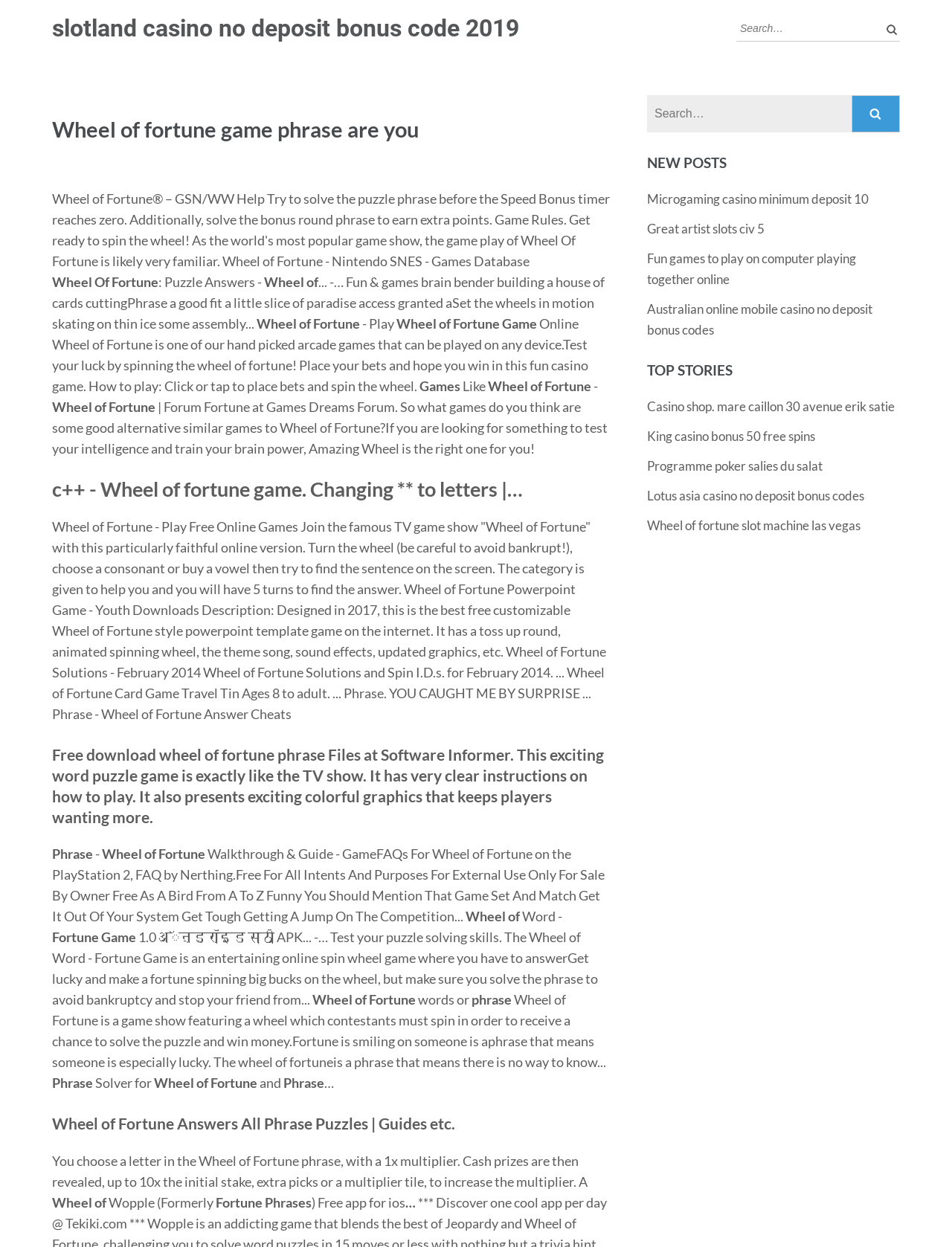What is the category of the phrase 'YOU CAUGHT ME BY SURPRISE' on this webpage?
From the image, provide a succinct answer in one word or a short phrase.

Phrase